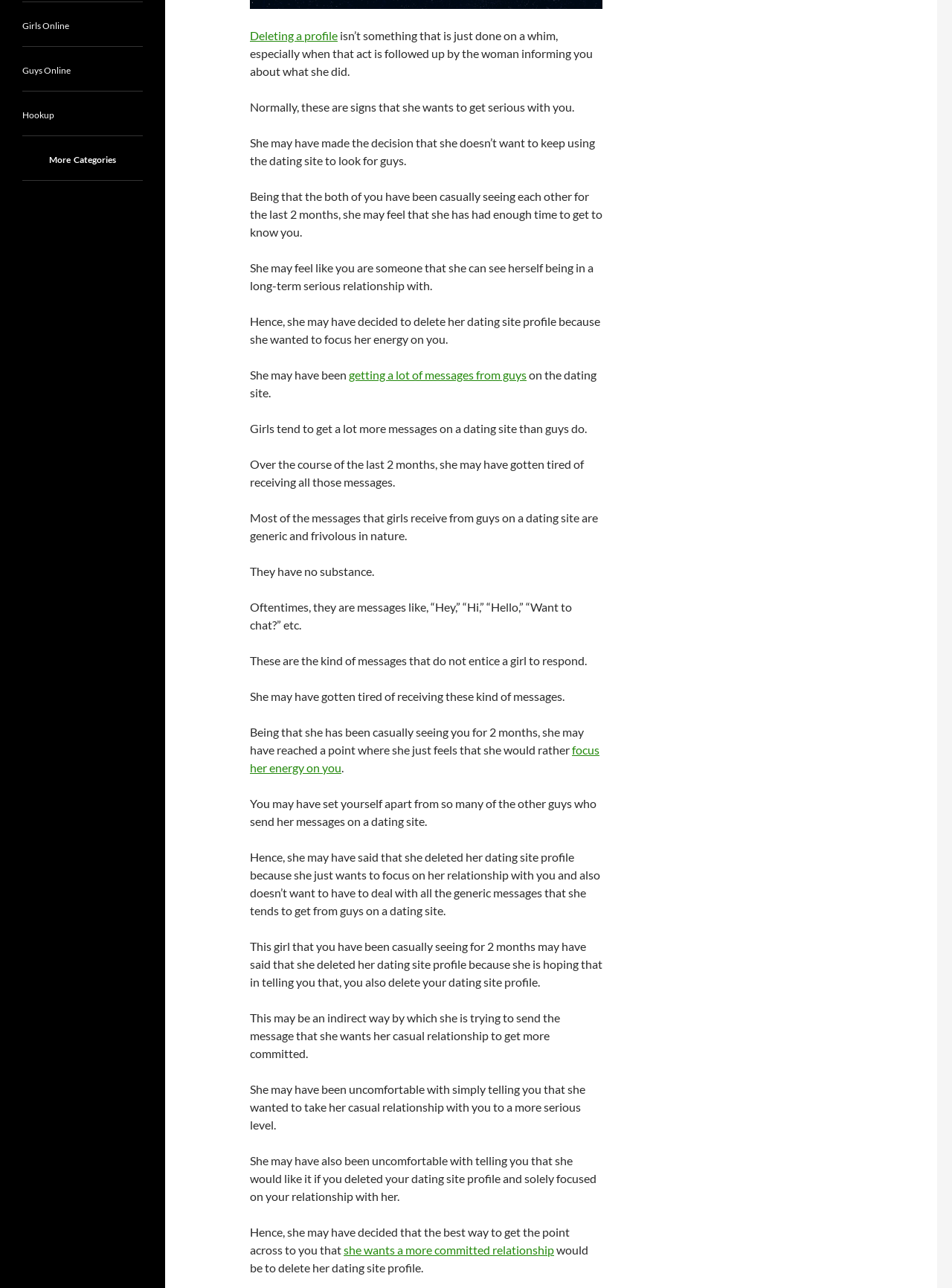Bounding box coordinates are specified in the format (top-left x, top-left y, bottom-right x, bottom-right y). All values are floating point numbers bounded between 0 and 1. Please provide the bounding box coordinate of the region this sentence describes: parent_node: First Name name="input_1.3"

None